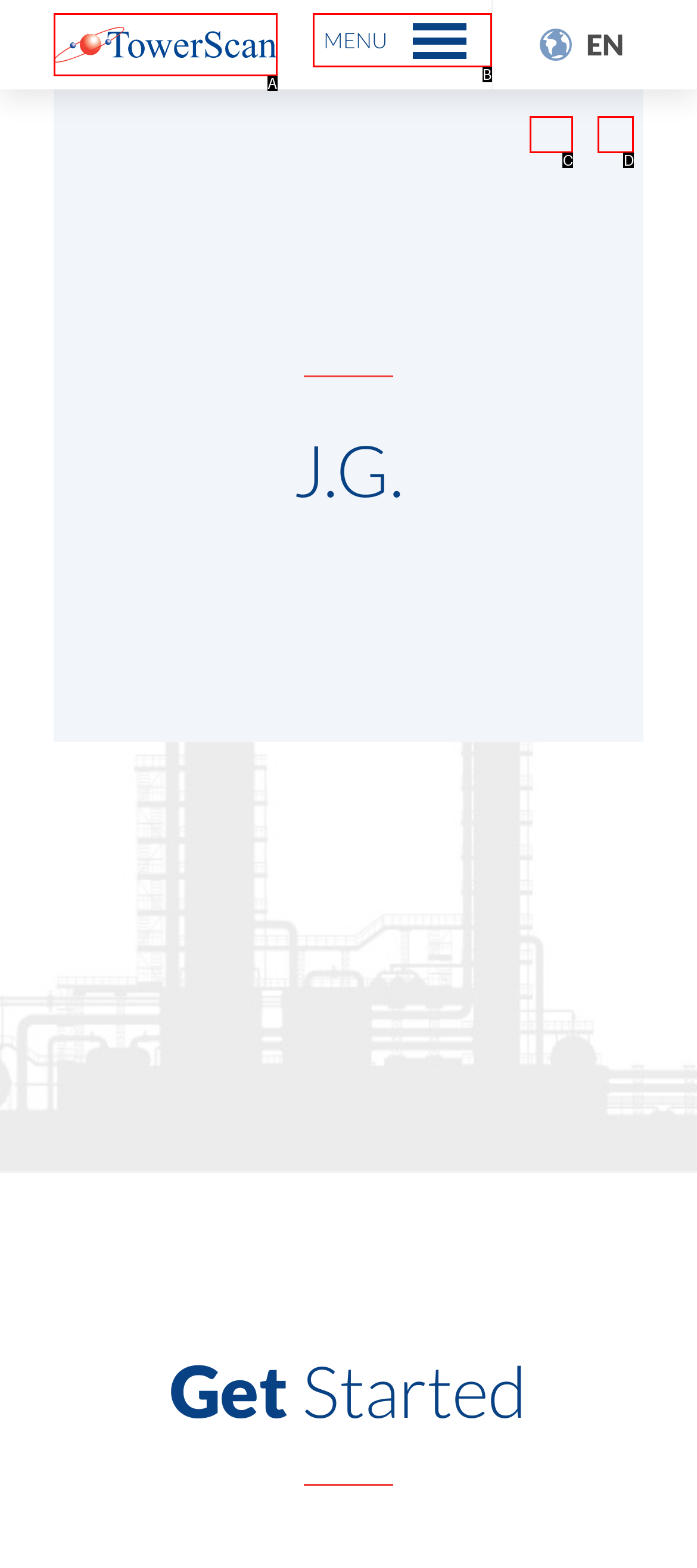Identify the bounding box that corresponds to: ES
Respond with the letter of the correct option from the provided choices.

D